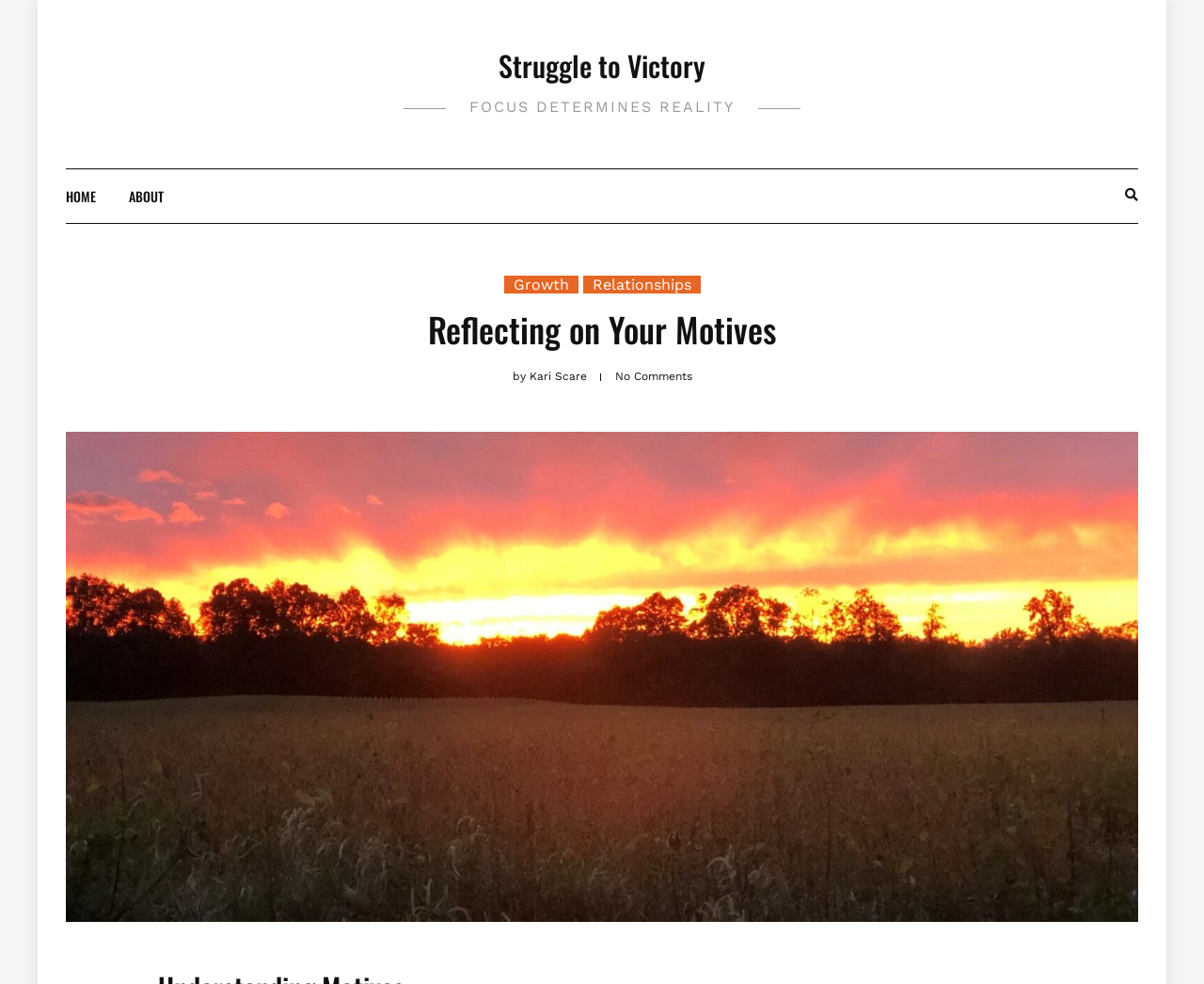What is the author of the article?
Using the visual information, respond with a single word or phrase.

Kari Scare